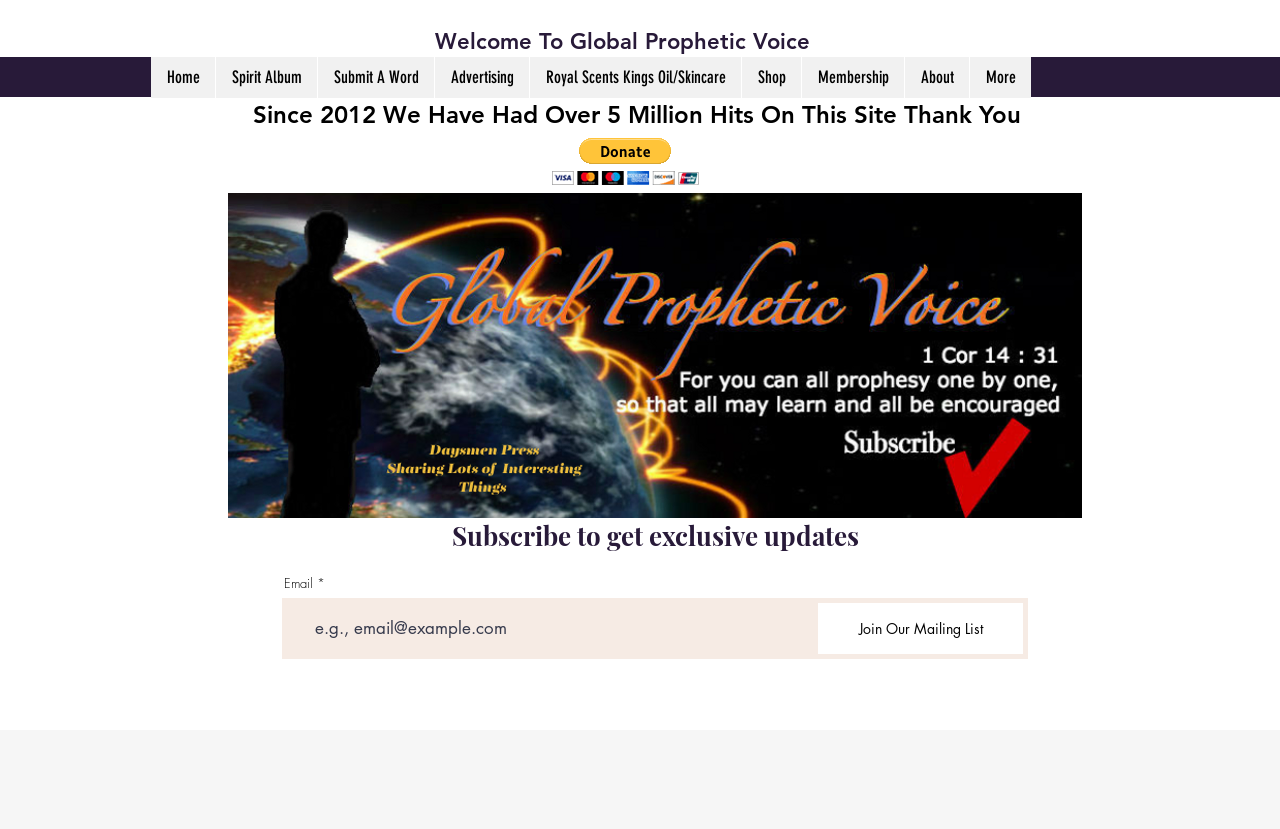Answer the question below with a single word or a brief phrase: 
What is the purpose of the button 'Donate via PayPal'?

To donate